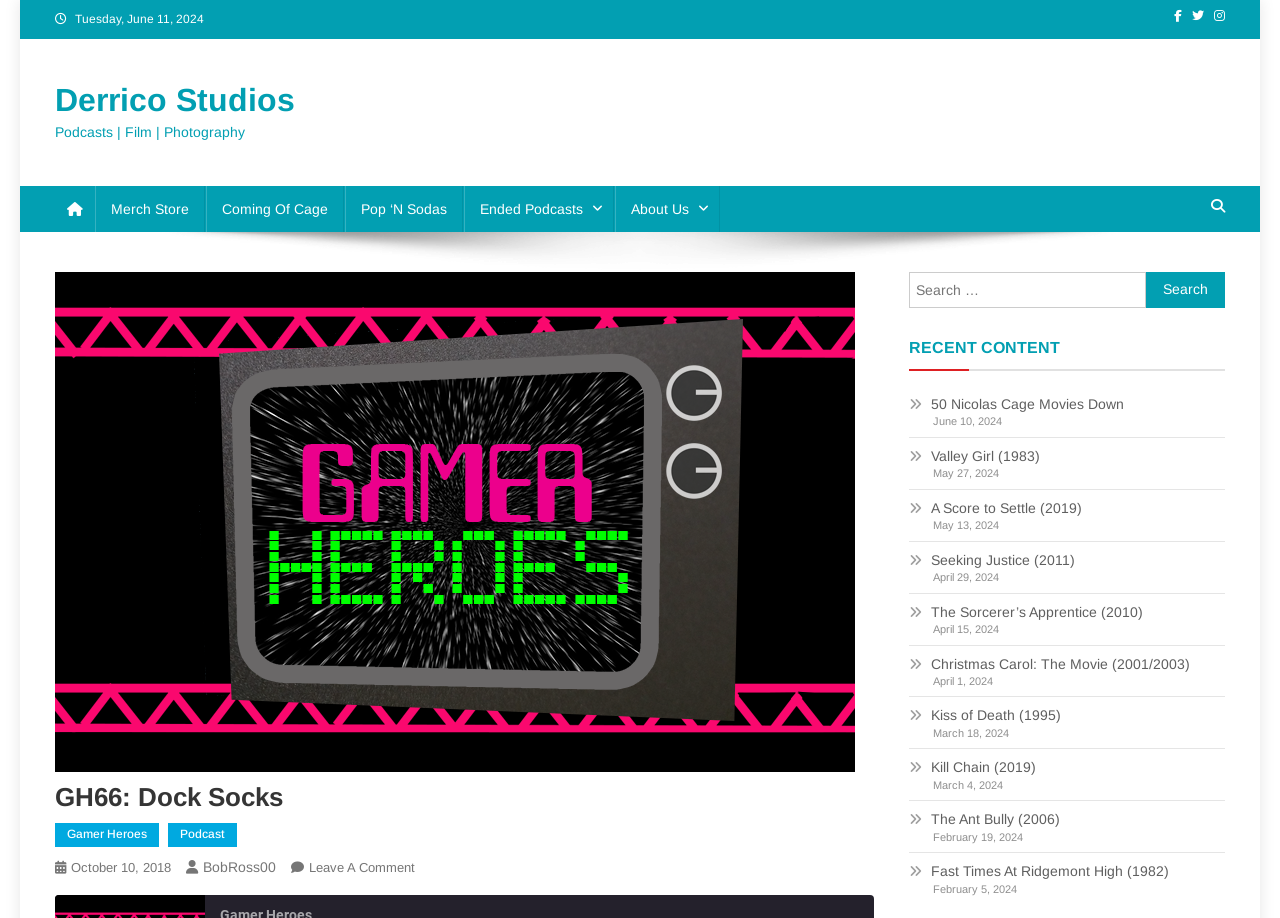Locate the bounding box coordinates of the clickable area needed to fulfill the instruction: "Check the About Us page".

[0.48, 0.202, 0.562, 0.252]